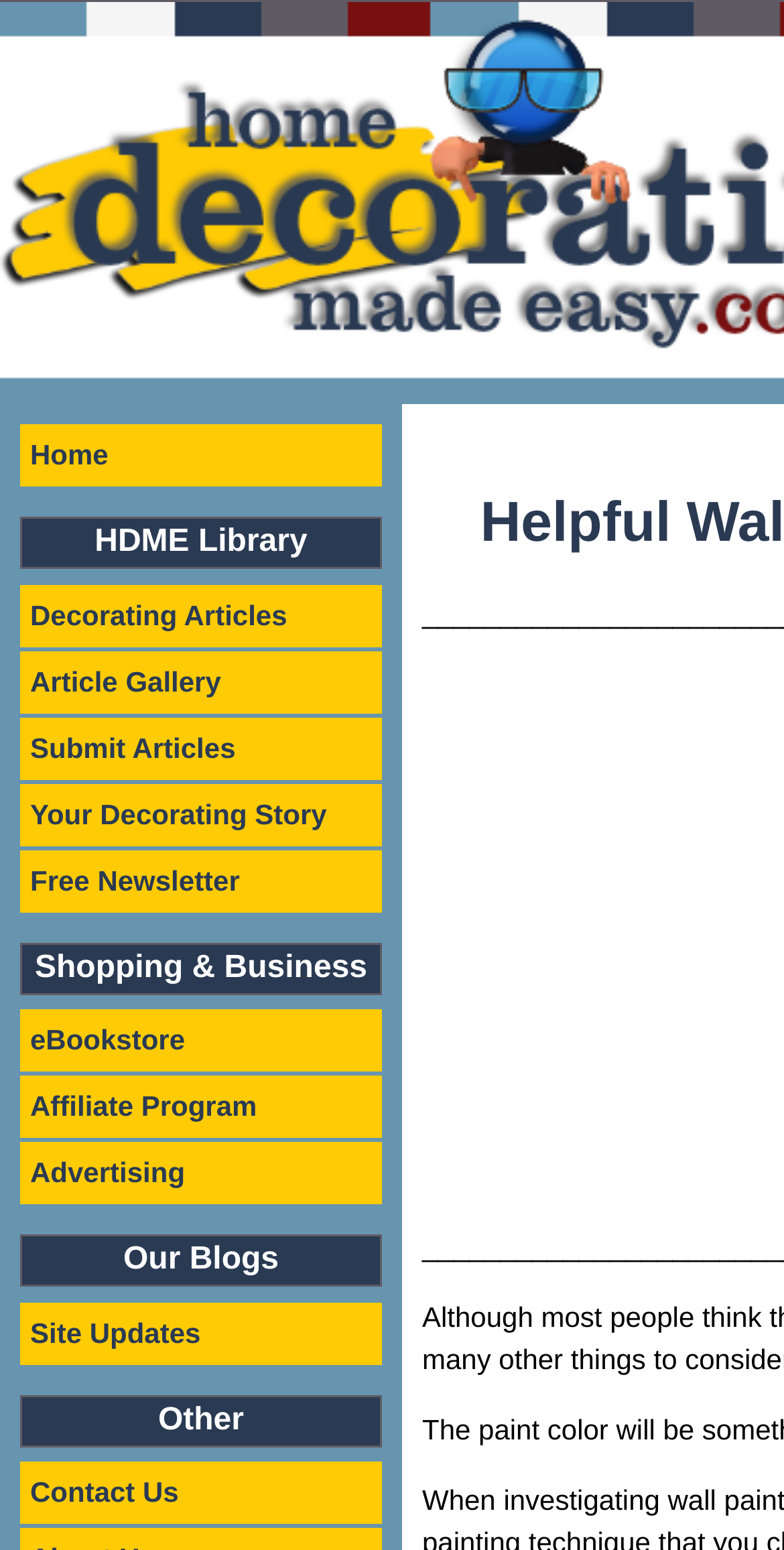Please identify the bounding box coordinates of the area I need to click to accomplish the following instruction: "contact us".

[0.026, 0.943, 0.487, 0.983]